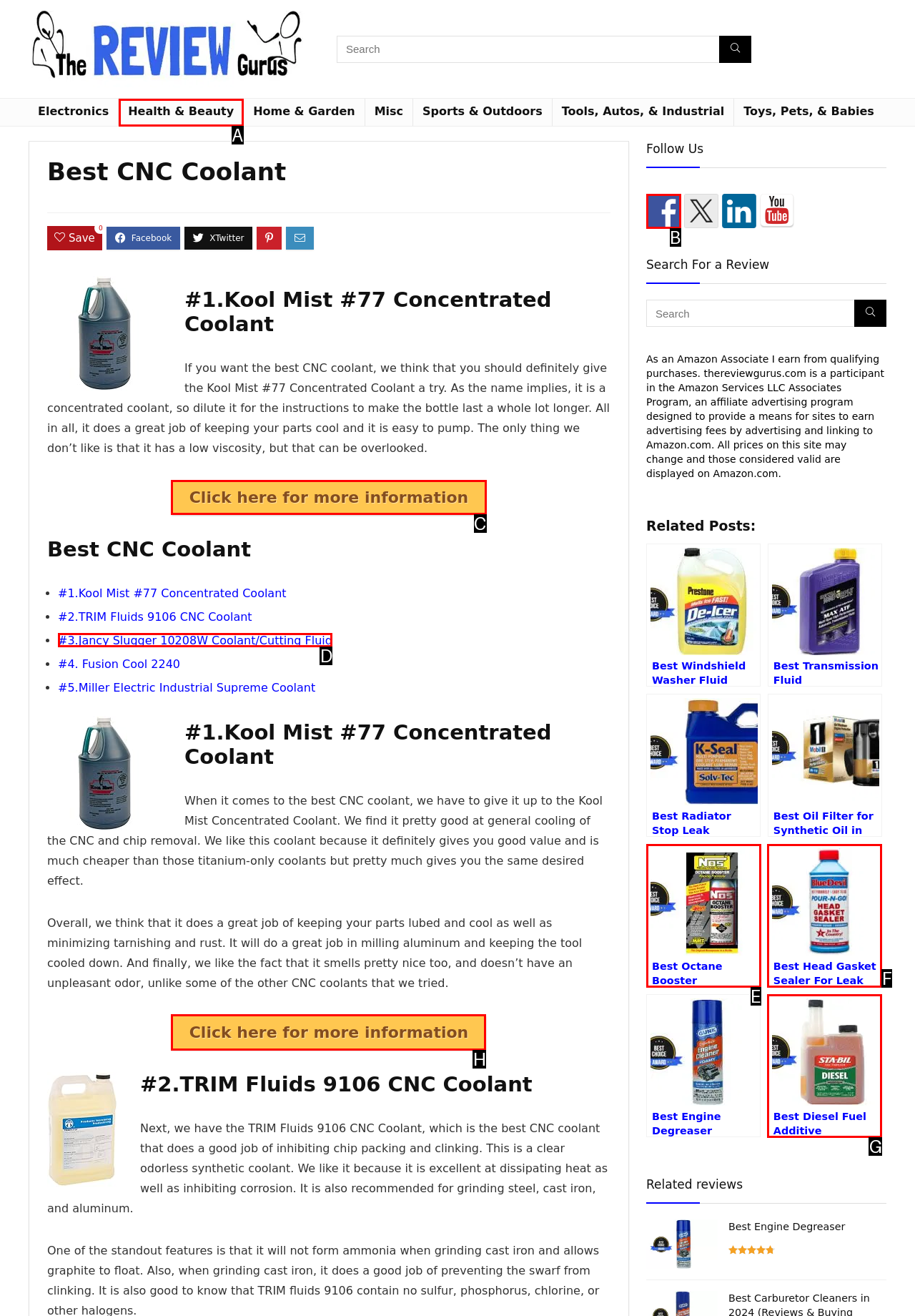To execute the task: Learn more about the TRIM Fluids 9106 CNC Coolant, which one of the highlighted HTML elements should be clicked? Answer with the option's letter from the choices provided.

H